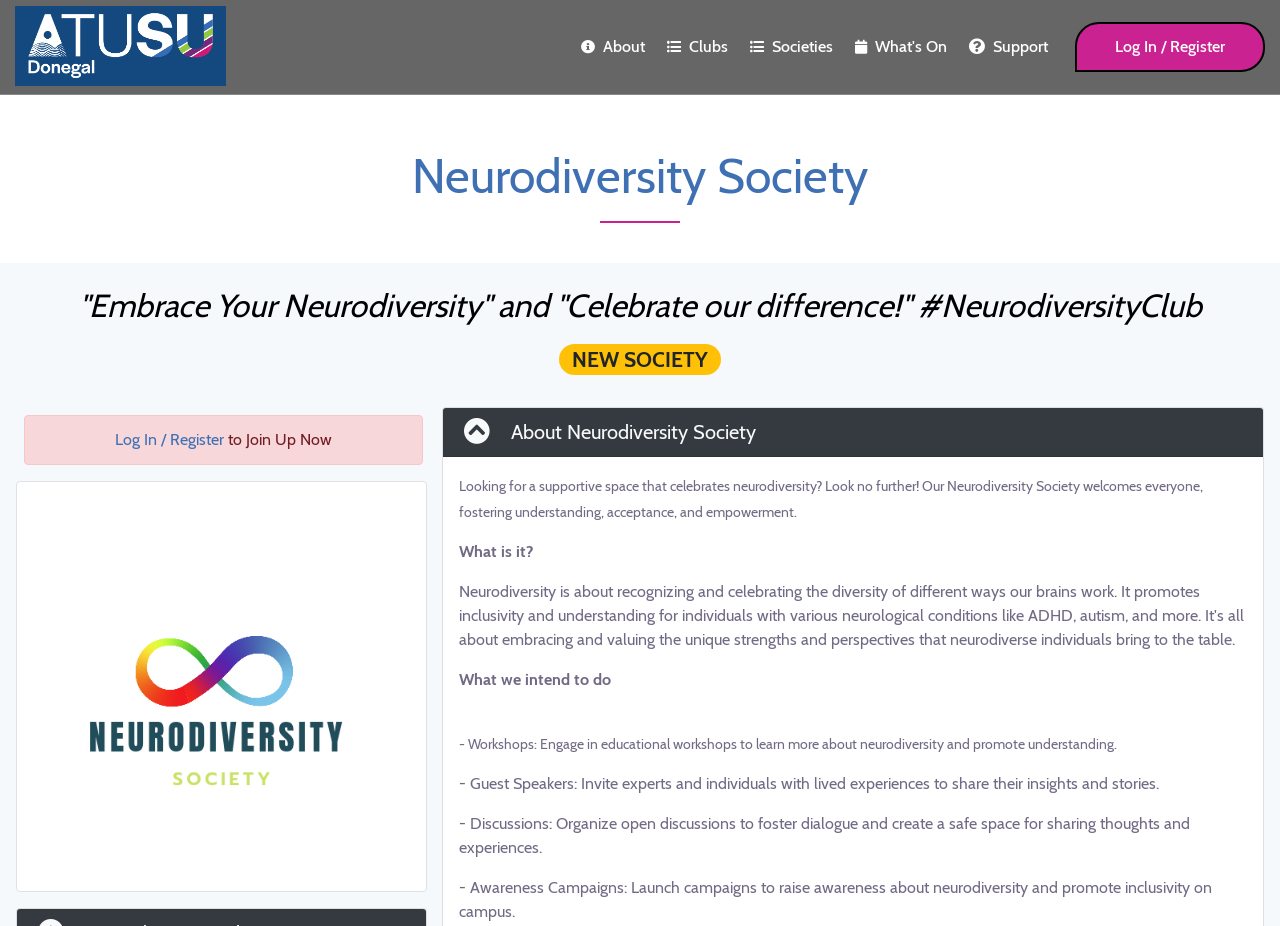Identify the bounding box for the UI element specified in this description: "Log In / Register". The coordinates must be four float numbers between 0 and 1, formatted as [left, top, right, bottom].

[0.84, 0.024, 0.988, 0.078]